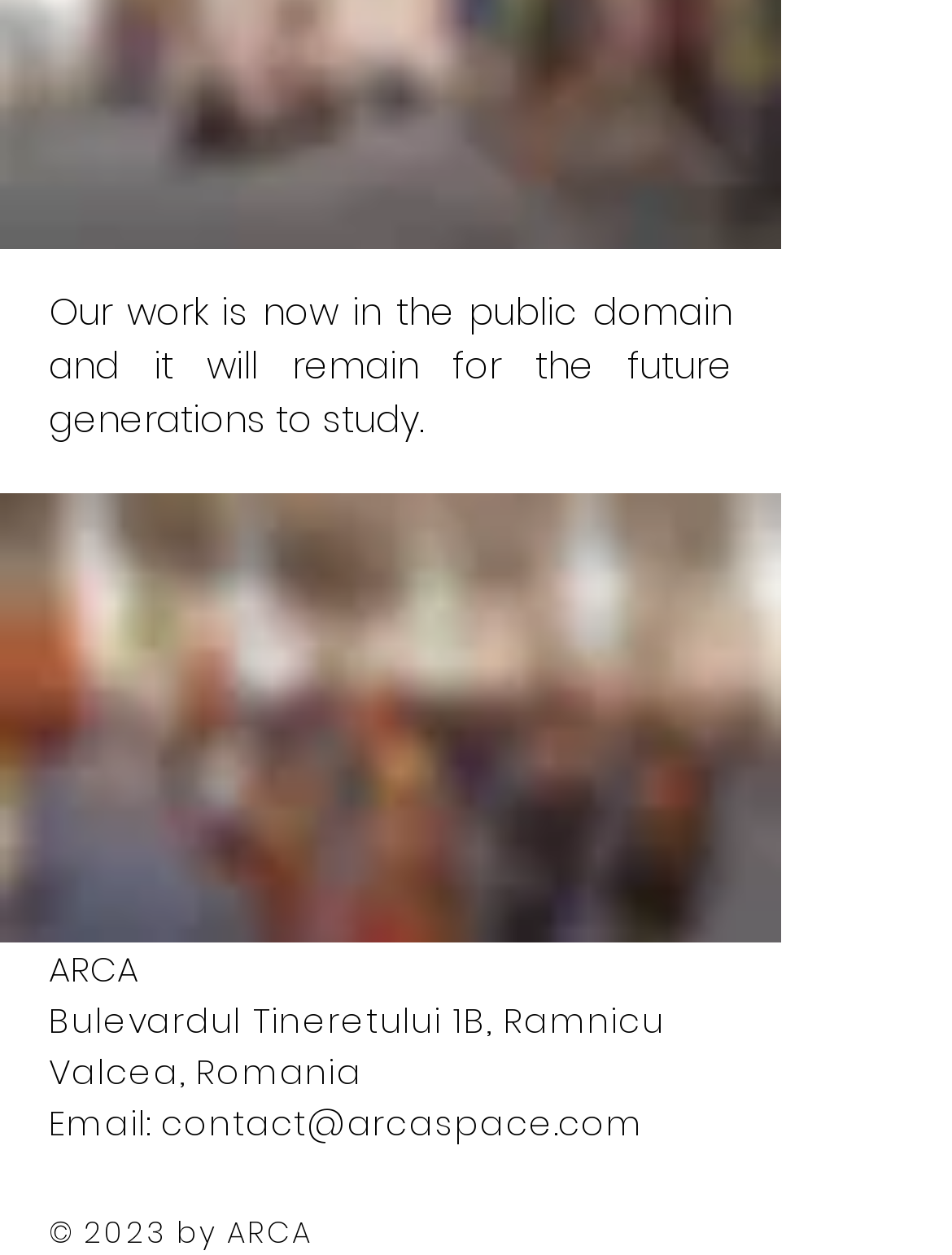Calculate the bounding box coordinates for the UI element based on the following description: "aria-label="Blogger"". Ensure the coordinates are four float numbers between 0 and 1, i.e., [left, top, right, bottom].

None